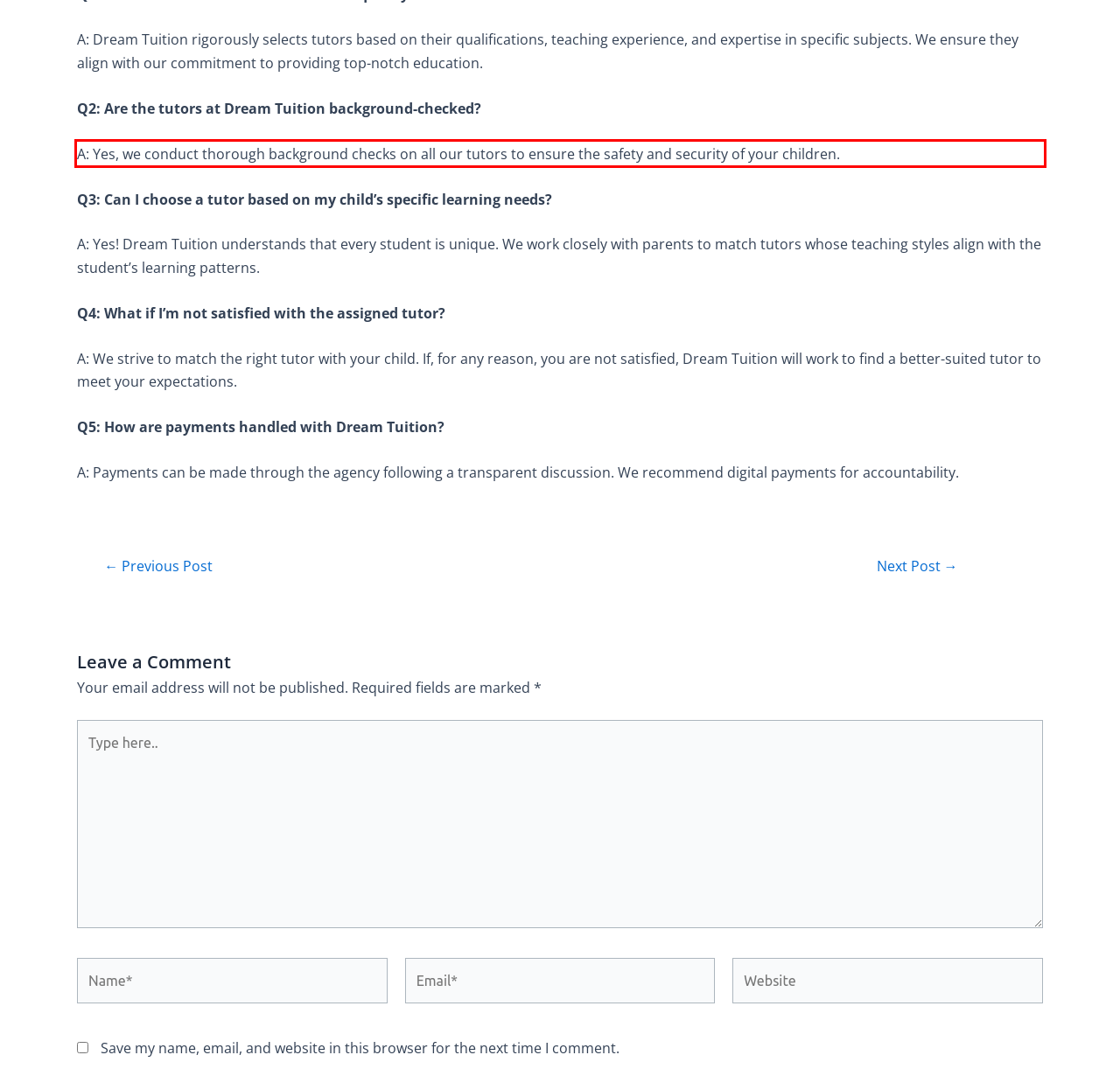Examine the screenshot of the webpage, locate the red bounding box, and perform OCR to extract the text contained within it.

A: Yes, we conduct thorough background checks on all our tutors to ensure the safety and security of your children.